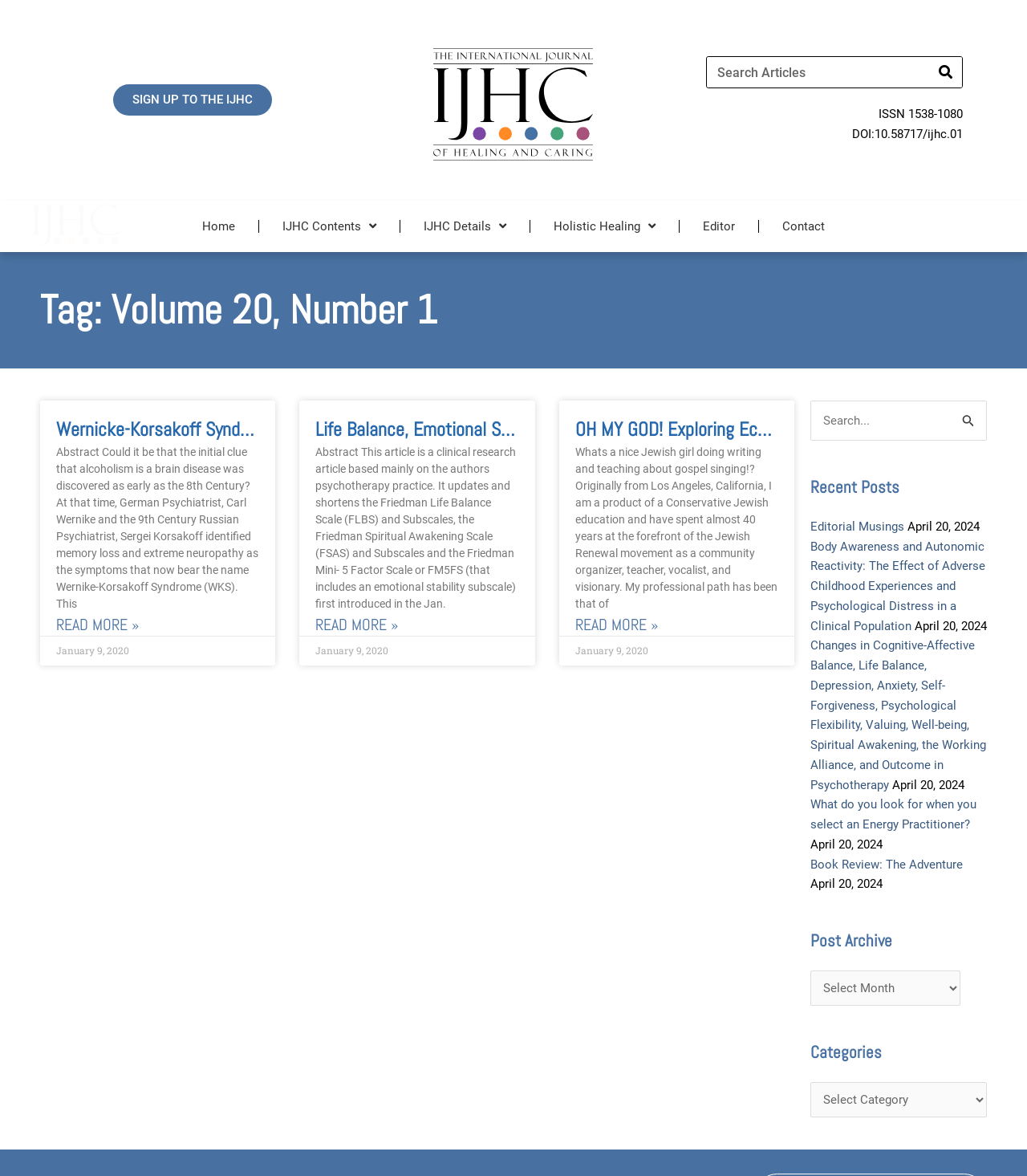What is the date of the first article?
From the details in the image, provide a complete and detailed answer to the question.

The date of the first article, 'Wernicke-Korsakoff Syndrome (WKS): Context, Process And A Case Study', can be found below the article heading, which is 'January 9, 2020'.